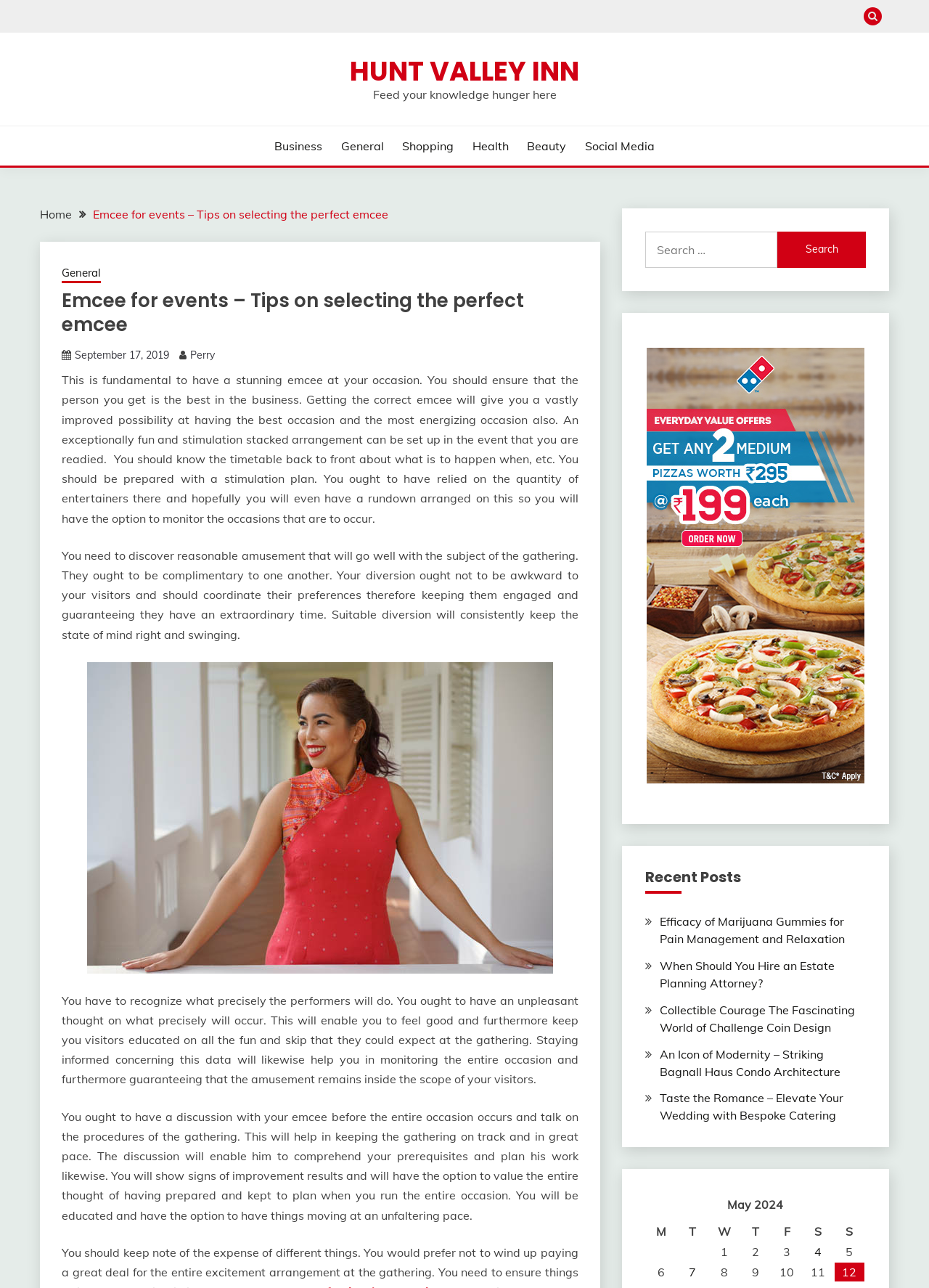Please provide a detailed answer to the question below by examining the image:
What is the topic of the main article?

The main article is about tips on selecting the perfect emcee for events, as indicated by the heading 'Emcee for events – Tips on selecting the perfect emcee'.